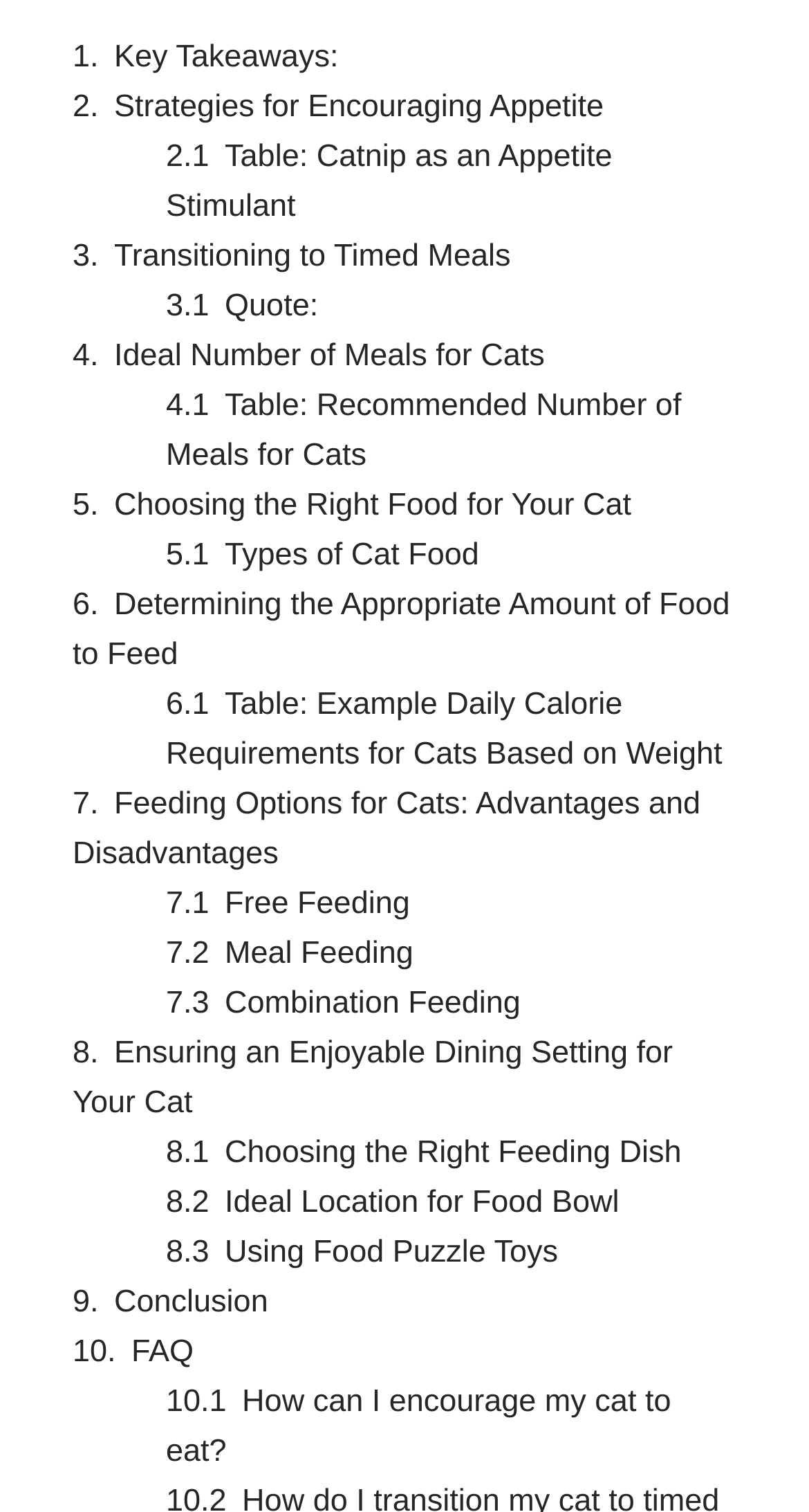Predict the bounding box of the UI element based on this description: "Ideal Location for Food Bowl".

[0.278, 0.783, 0.765, 0.807]